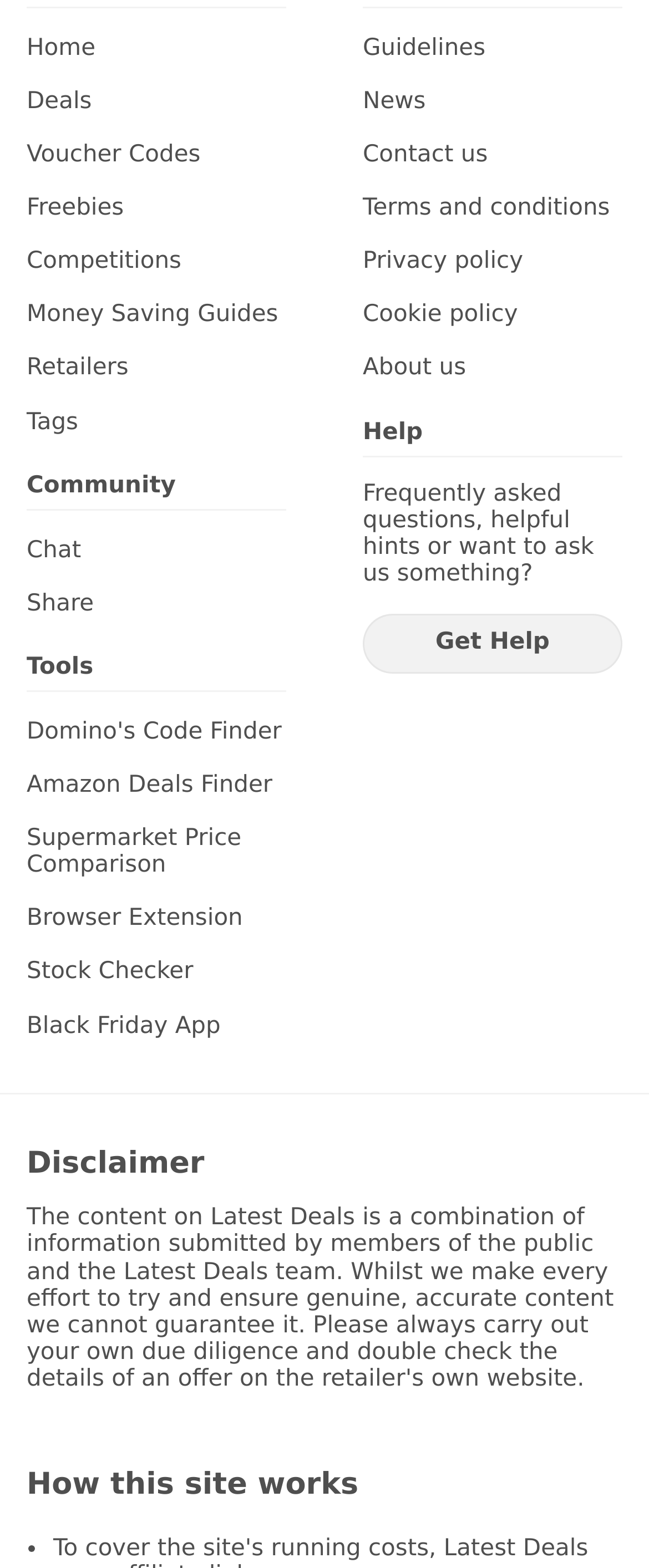What is the last link on the bottom left?
Answer the question with just one word or phrase using the image.

How this site works